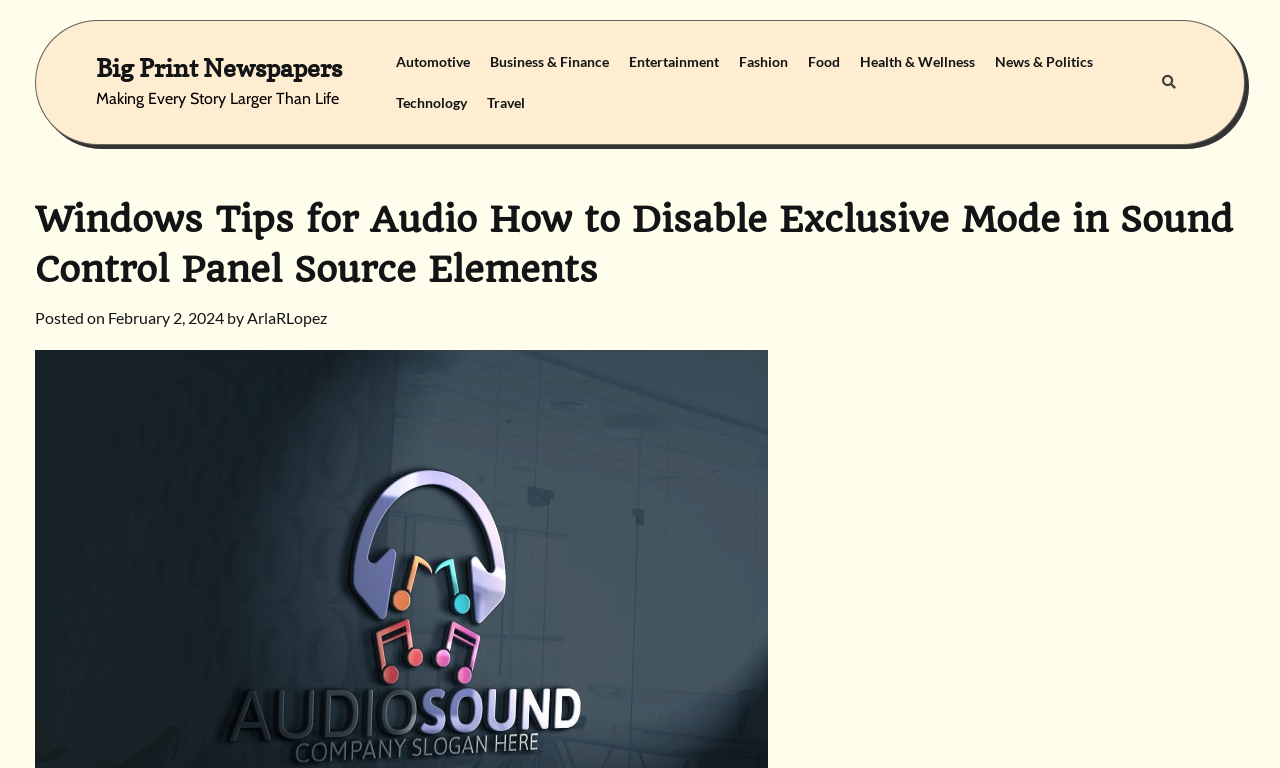Use the information in the screenshot to answer the question comprehensively: What is the name of the newspaper?

The name of the newspaper can be found at the top left corner of the webpage, where it says 'Big Print Newspapers' in a link format.